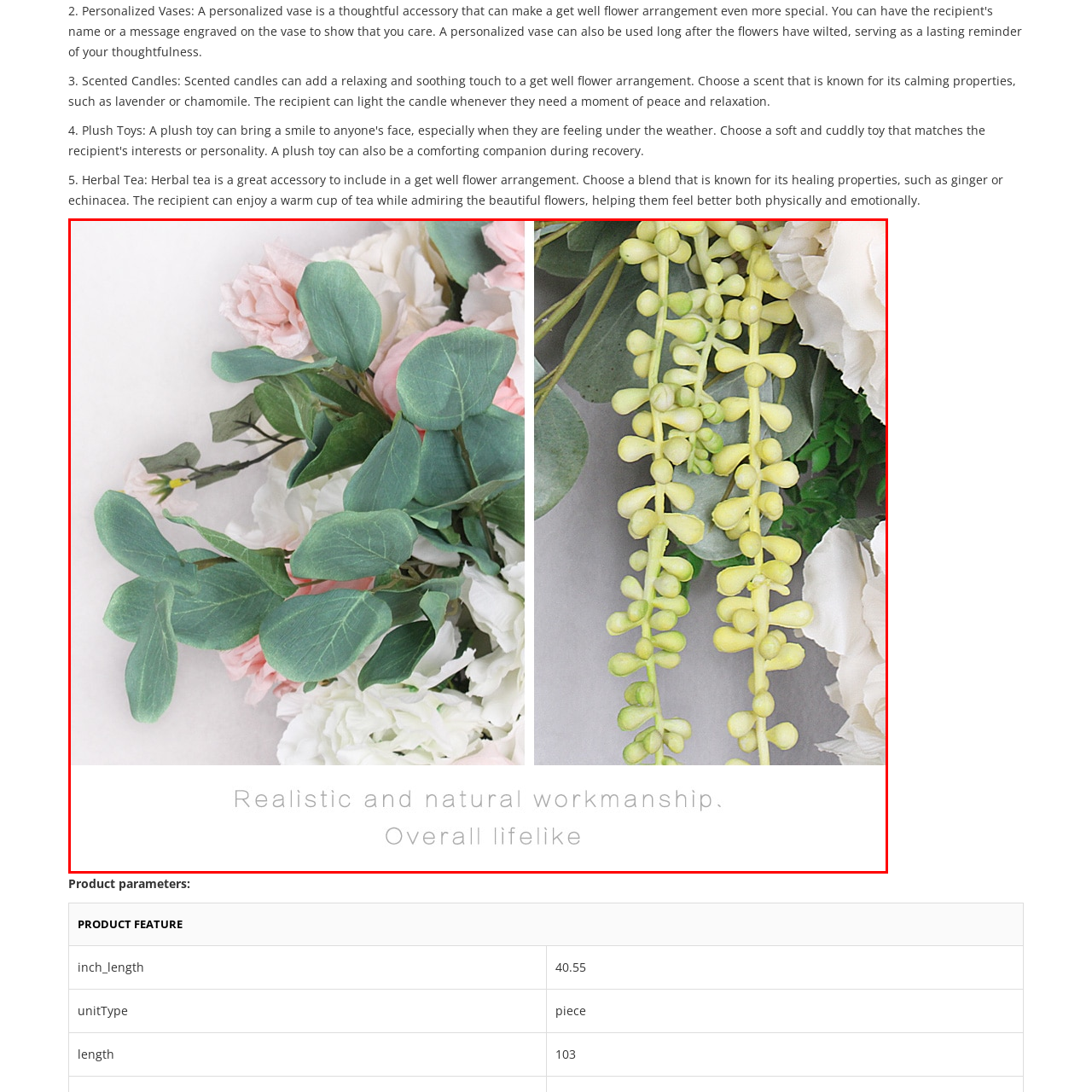Inspect the picture enclosed by the red border, What is the purpose of this flower arrangement? Provide your answer as a single word or phrase.

Get well gesture